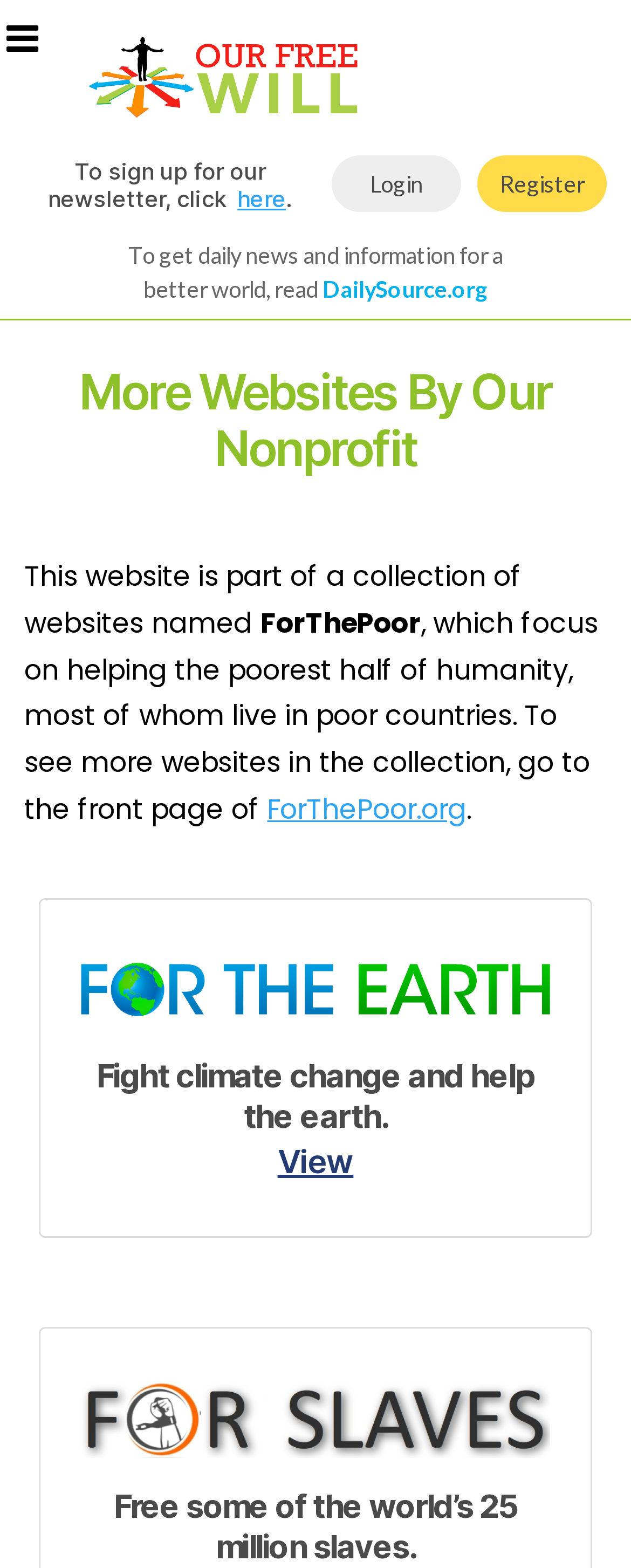What is the action to take to get daily news and information for a better world?
Use the screenshot to answer the question with a single word or phrase.

Read DailySource.org